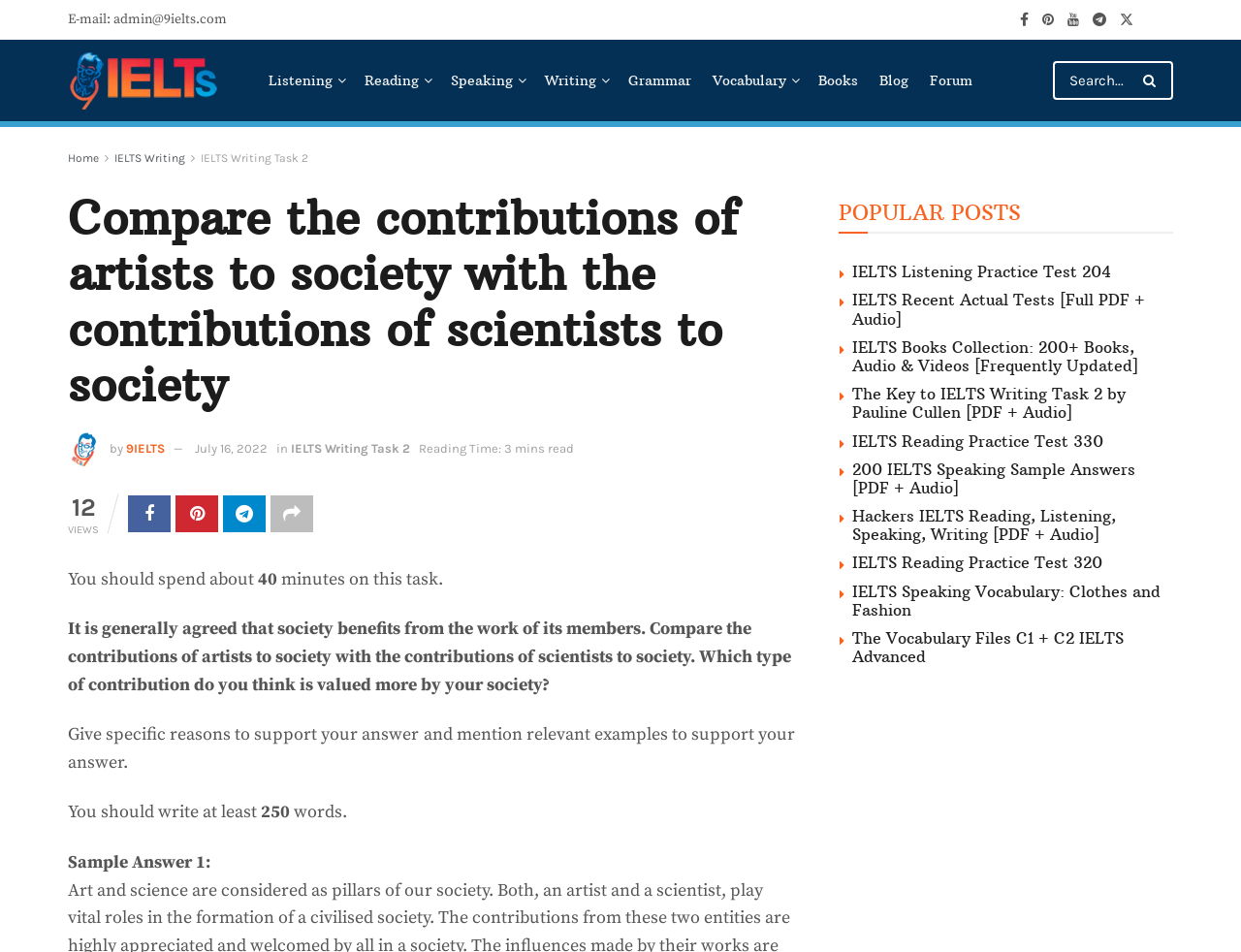Using the information in the image, give a detailed answer to the following question: What is the name of the website?

The name of the website is 9IELTS, as indicated by the logo and the text '9IELTS' at the top of the webpage.